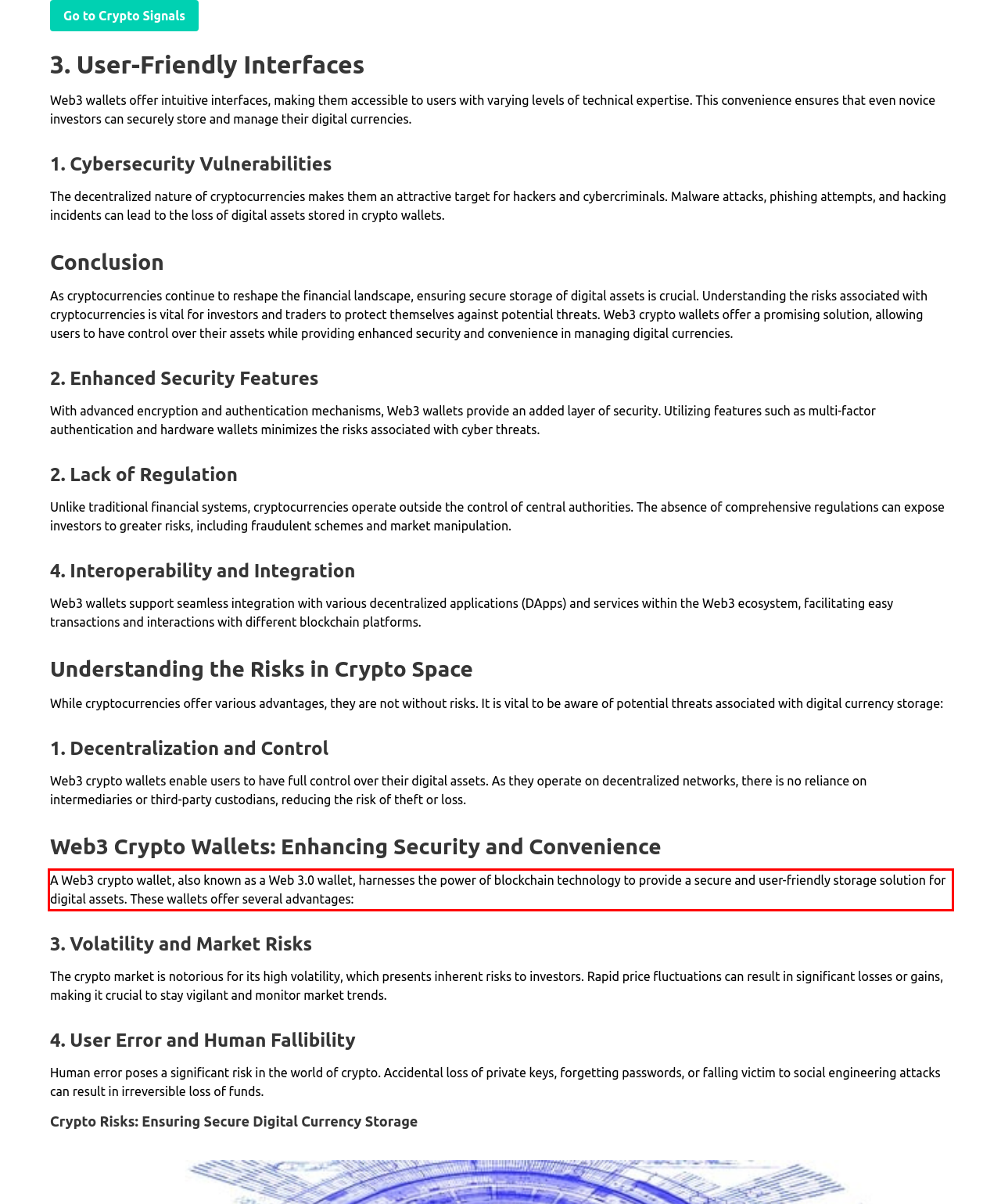Using the provided screenshot of a webpage, recognize the text inside the red rectangle bounding box by performing OCR.

A Web3 crypto wallet, also known as a Web 3.0 wallet, harnesses the power of blockchain technology to provide a secure and user-friendly storage solution for digital assets. These wallets offer several advantages: